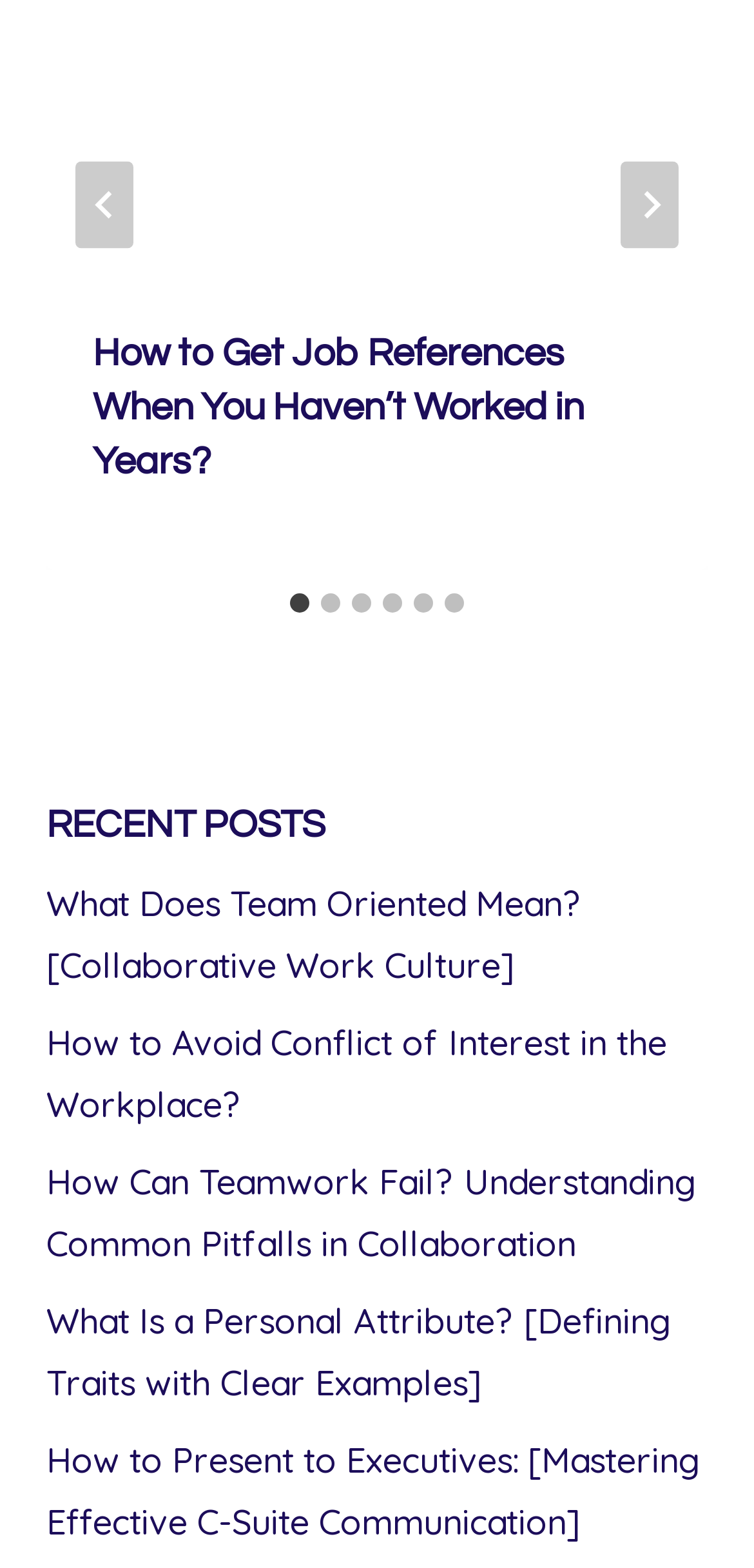From the webpage screenshot, predict the bounding box of the UI element that matches this description: "aria-label="Next"".

[0.823, 0.103, 0.9, 0.158]